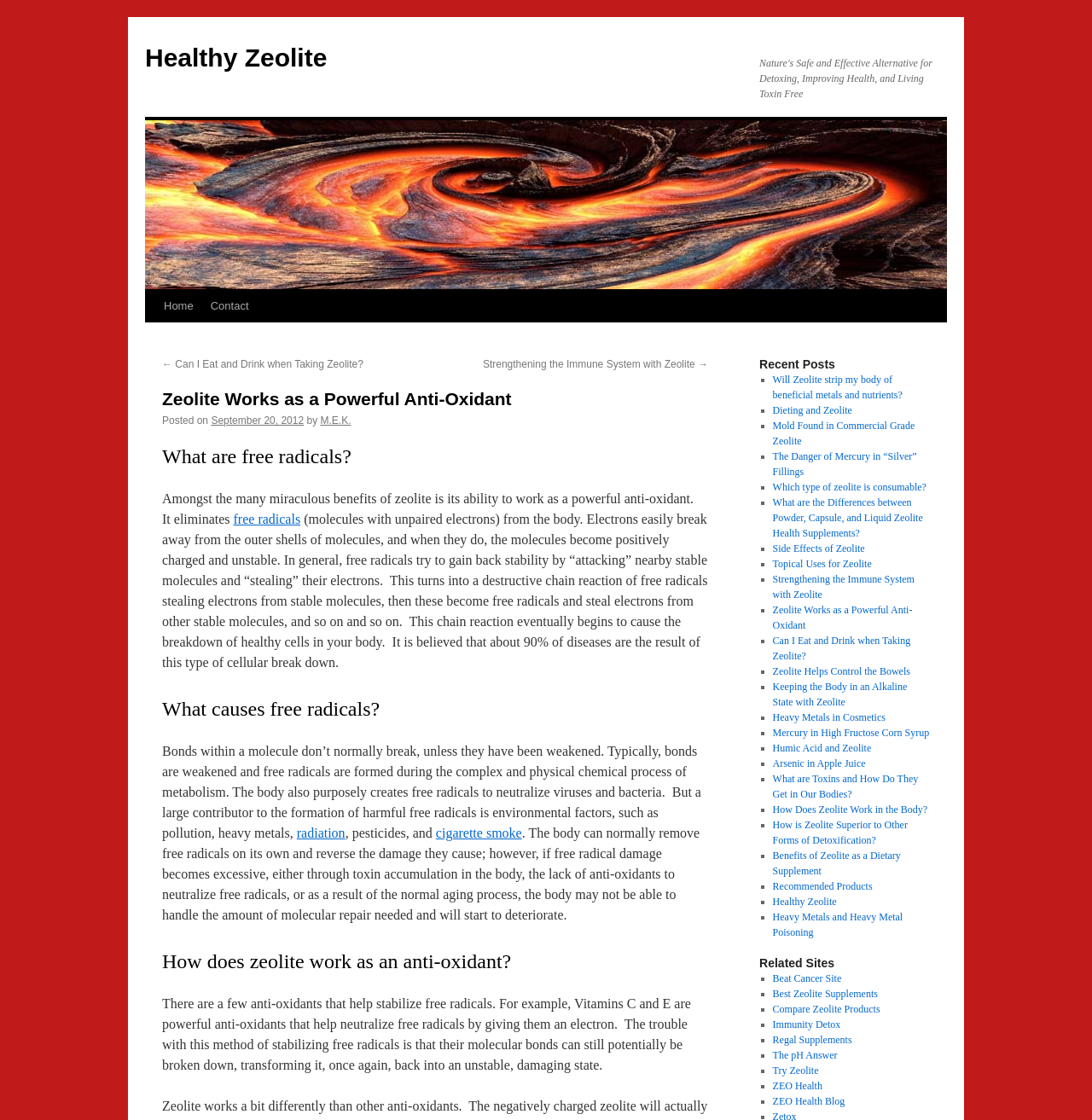Carefully examine the image and provide an in-depth answer to the question: What is the function of zeolite in the body?

The webpage explains that zeolite works as an anti-oxidant in the body, removing free radicals and preventing them from causing damage to healthy cells. It does this by stabilizing free radicals, neutralizing them and preventing them from stealing electrons from stable molecules.